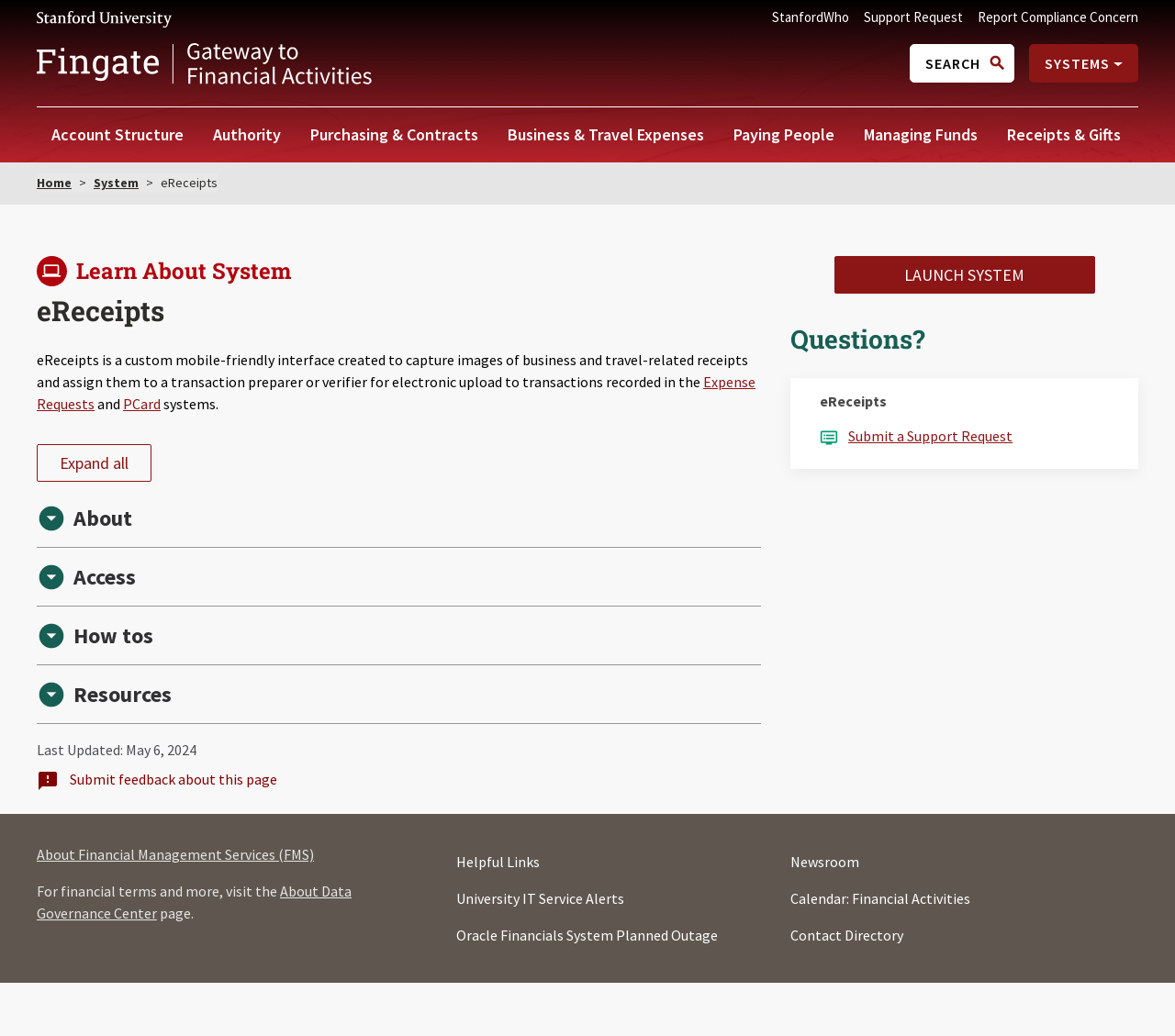Using the element description System, predict the bounding box coordinates for the UI element. Provide the coordinates in (top-left x, top-left y, bottom-right x, bottom-right y) format with values ranging from 0 to 1.

[0.08, 0.169, 0.118, 0.184]